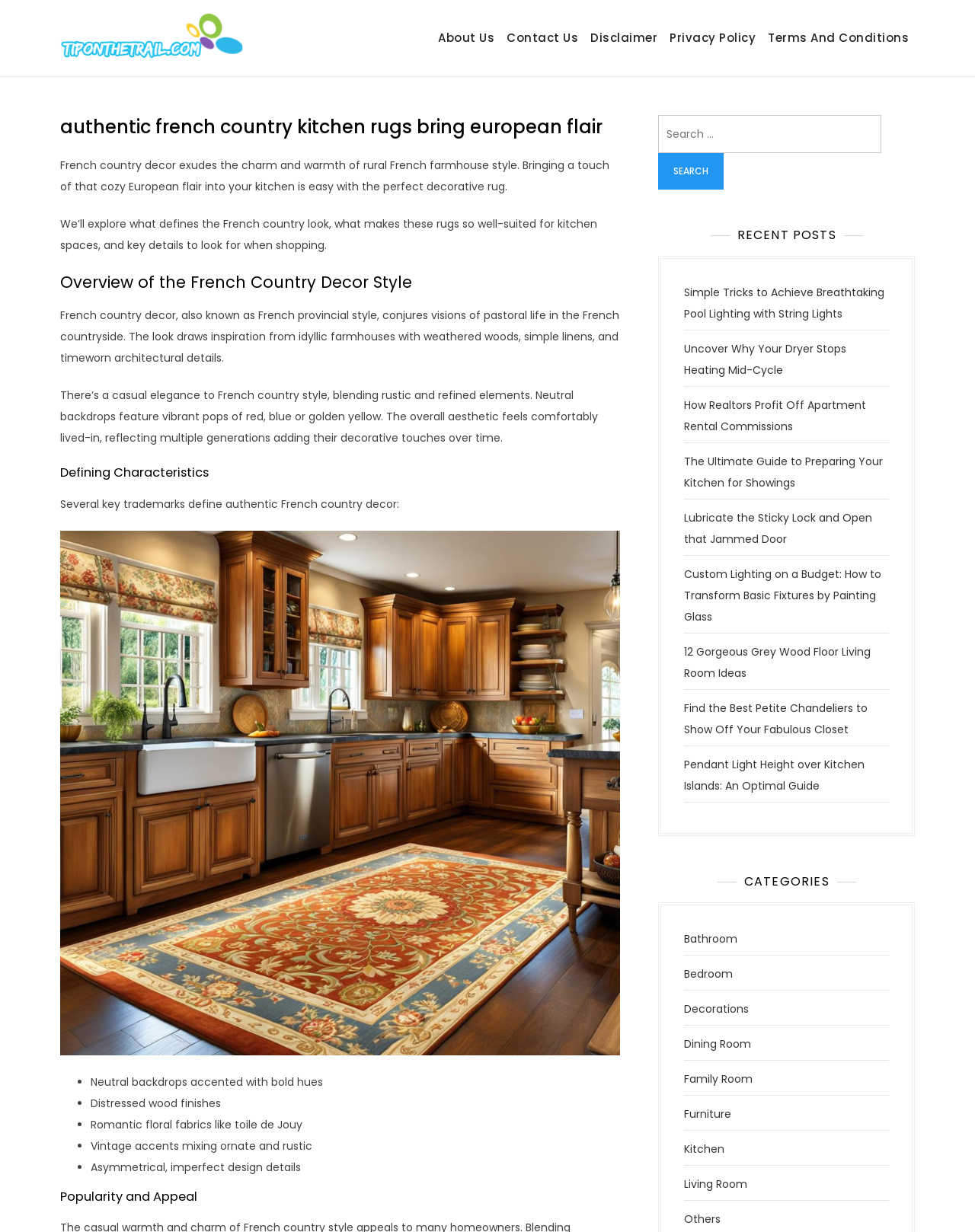Using the webpage screenshot and the element description Bedroom, determine the bounding box coordinates. Specify the coordinates in the format (top-left x, top-left y, bottom-right x, bottom-right y) with values ranging from 0 to 1.

[0.702, 0.784, 0.752, 0.796]